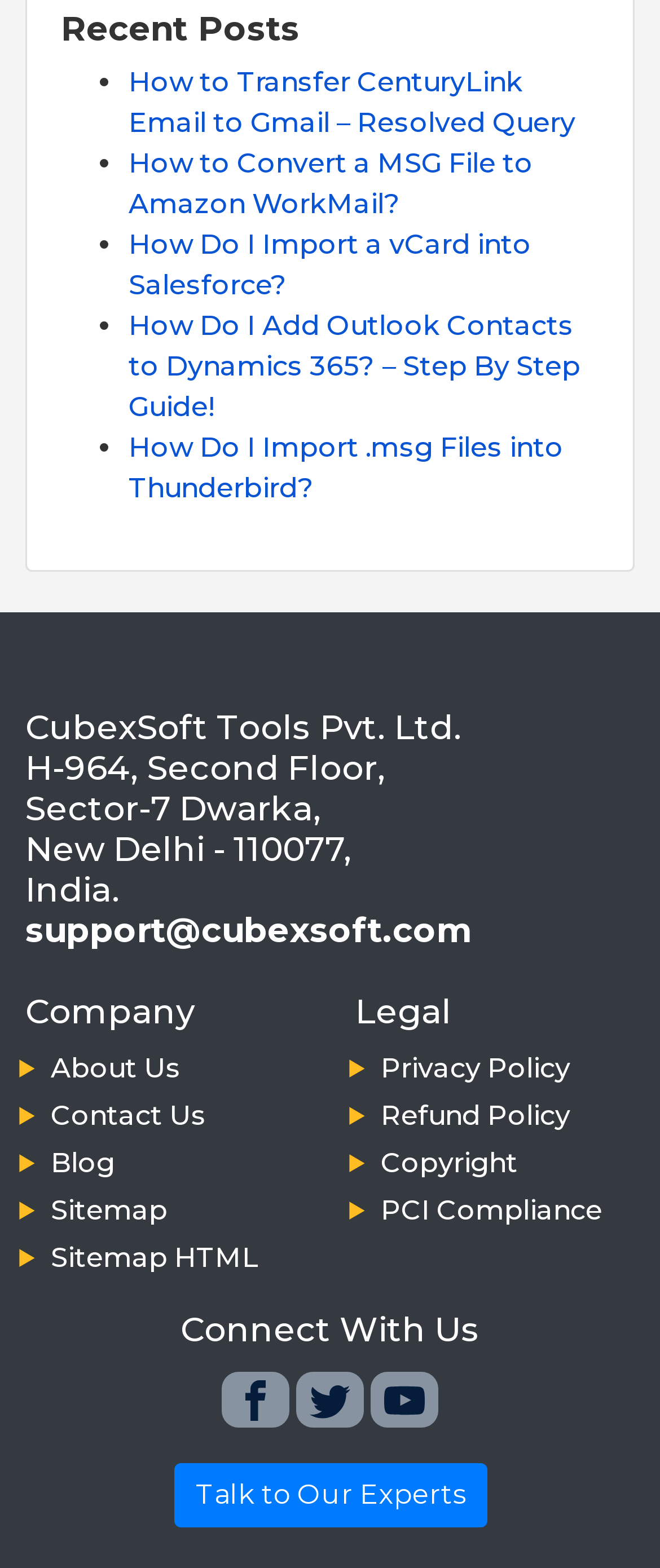Determine the bounding box coordinates of the UI element described by: "Talk to Our Experts".

[0.263, 0.933, 0.737, 0.974]